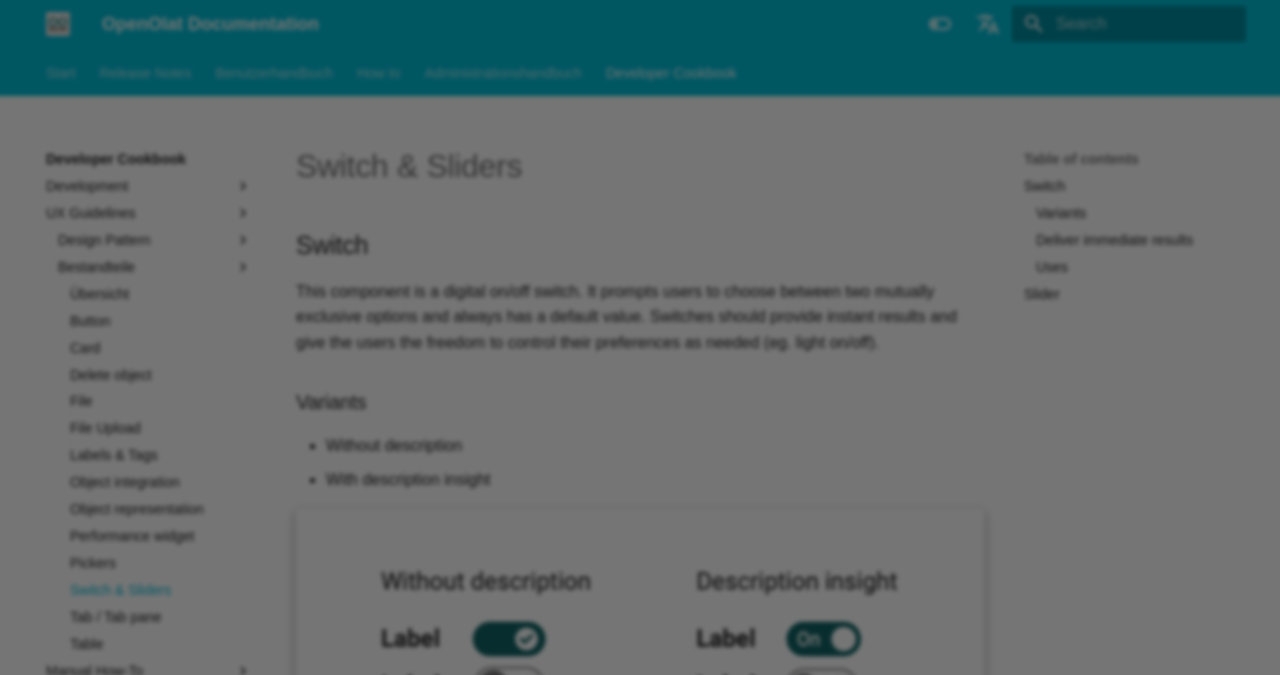Use one word or a short phrase to answer the question provided: 
What is the 'Initializing search' text indicating?

Search is loading